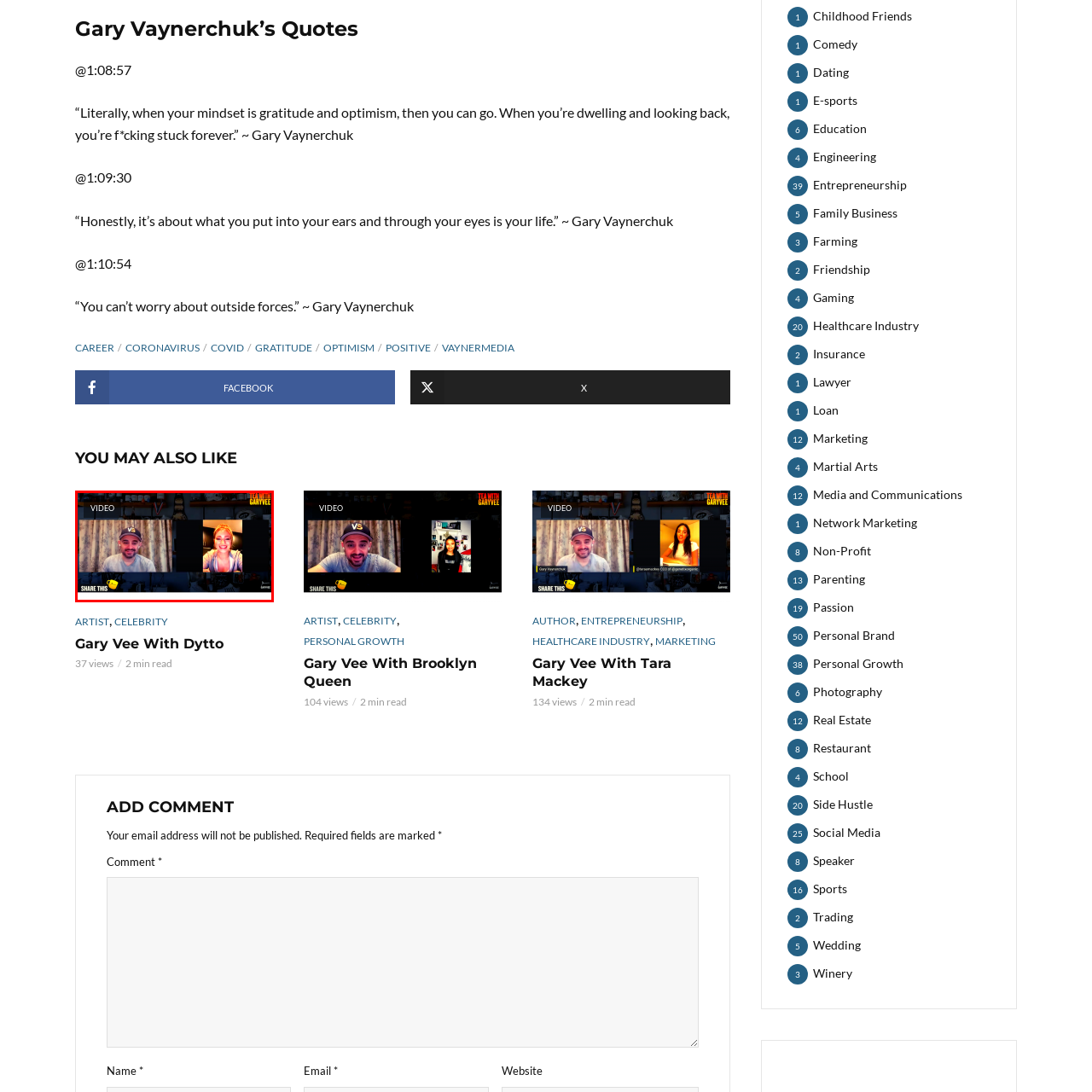Provide an extensive and detailed caption for the image section enclosed by the red boundary.

In this engaging video still from the series "Tea with Gary Vee," entrepreneur and motivational speaker Gary Vaynerchuk shares a moment with a guest, Dytto, known for her impressive dance and performance skills. Gary, wearing a casual gray shirt and a cap branded 'V3,' appears cheerful as he converses, providing insights and inspiration. The backdrop features shelves adorned with memorabilia and trophies, enhancing the vibrant atmosphere. Dytto, on the right side of the frame, beams with enthusiasm, contributing to the dynamic exchange. The video interface includes options to share the content, emphasizing the interactive nature of the discussion. This image captures a lively exchange enriched with positive energy and insightful conversation, reflective of Gary's brand and his commitment to motivating others.